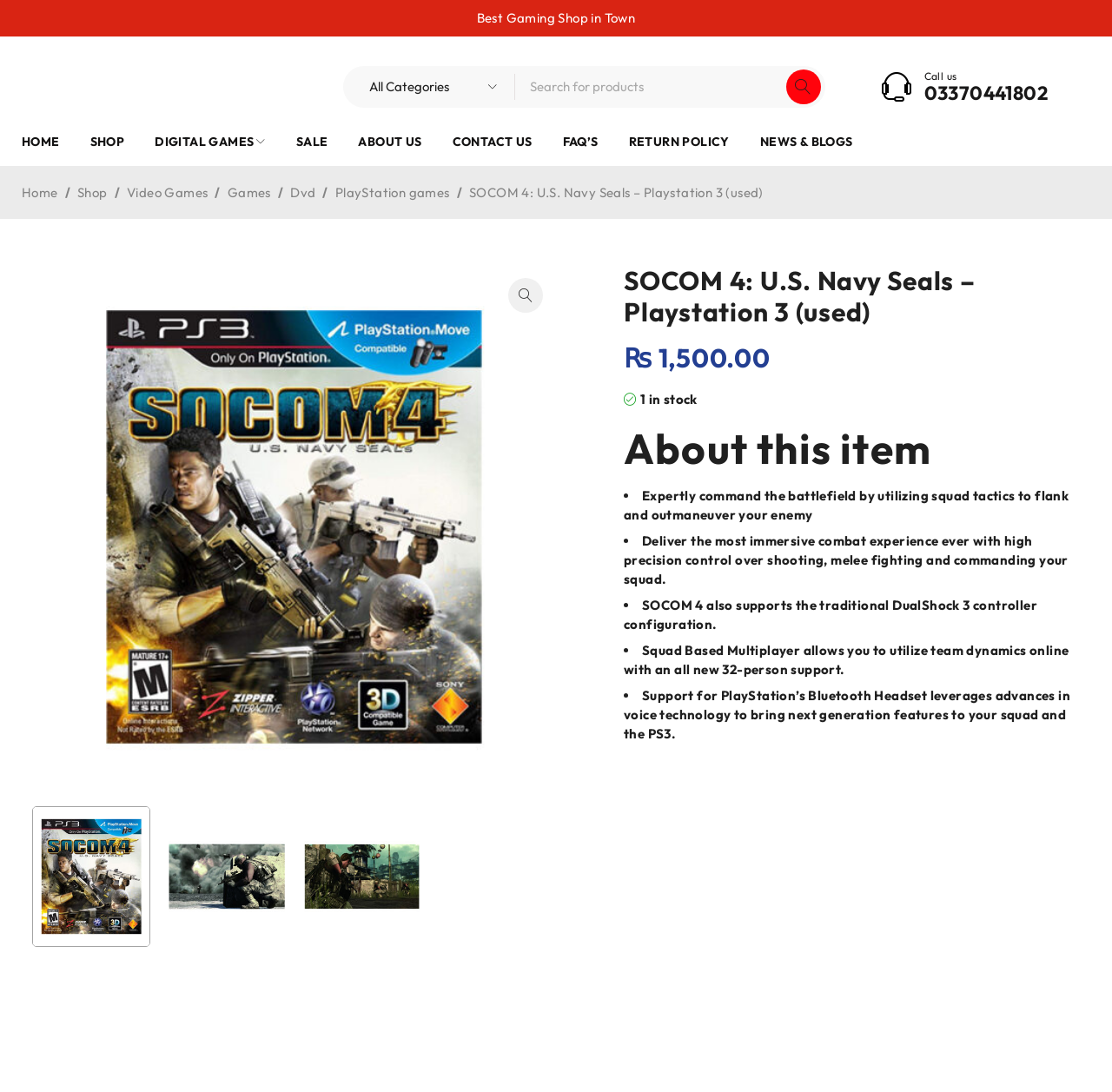How much does the game cost?
Please respond to the question with a detailed and well-explained answer.

I found the answer by looking at the price section of the webpage, which is located below the game title. The price is displayed as '₨1,500.00'.